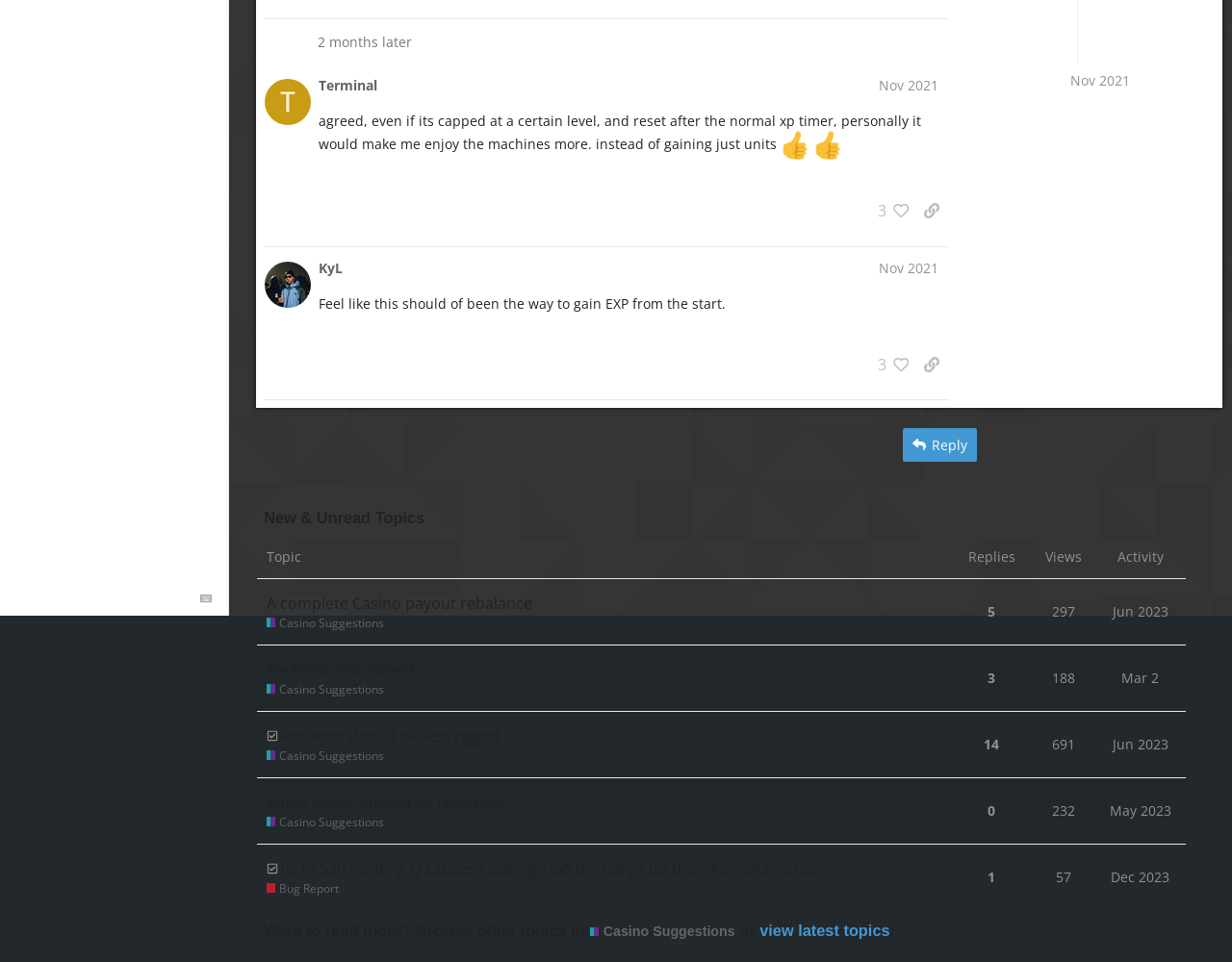Determine the bounding box coordinates in the format (top-left x, top-left y, bottom-right x, bottom-right y). Ensure all values are floating point numbers between 0 and 1. Identify the bounding box of the UI element described by: view latest topics

[0.617, 0.958, 0.722, 0.976]